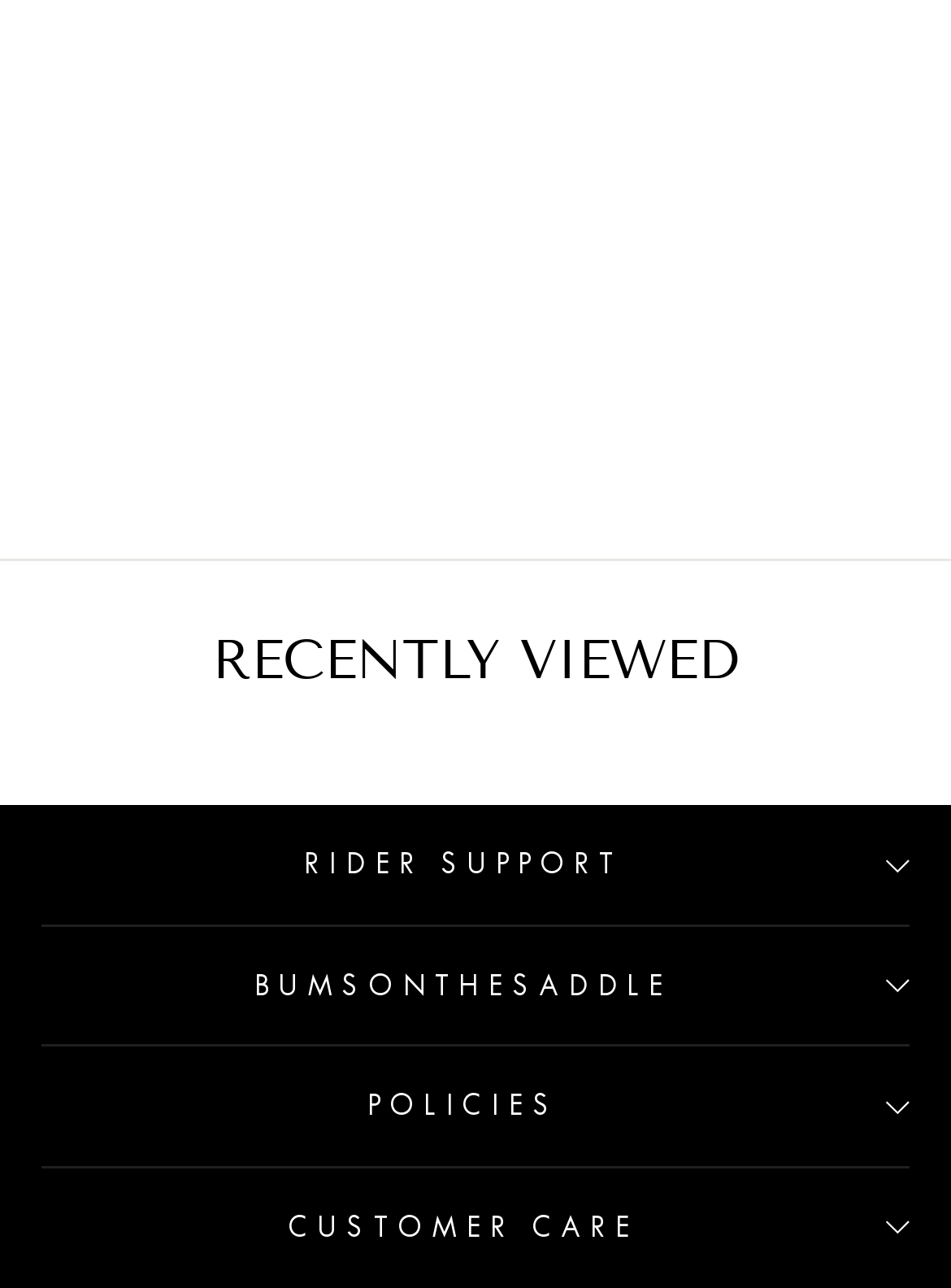How many elements are there in the Root Element?
Refer to the image and give a detailed answer to the query.

The number of elements in the Root Element can be determined by counting its child elements. There are five child elements: a link element, a separator element, a HeaderAsNonLandmark element, and two contentinfo elements.